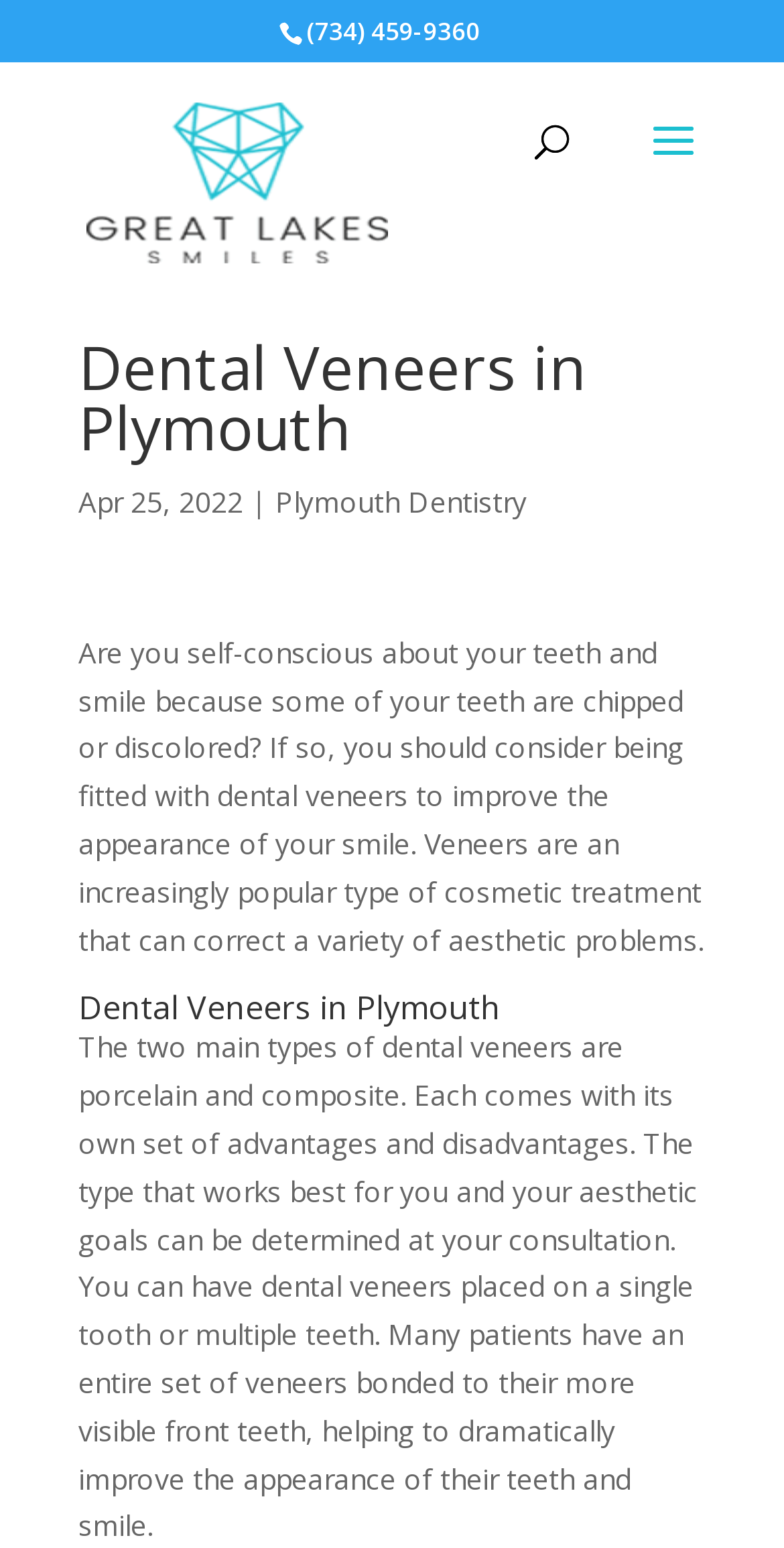Provide a brief response in the form of a single word or phrase:
What is the topic of the article?

Dental Veneers in Plymouth